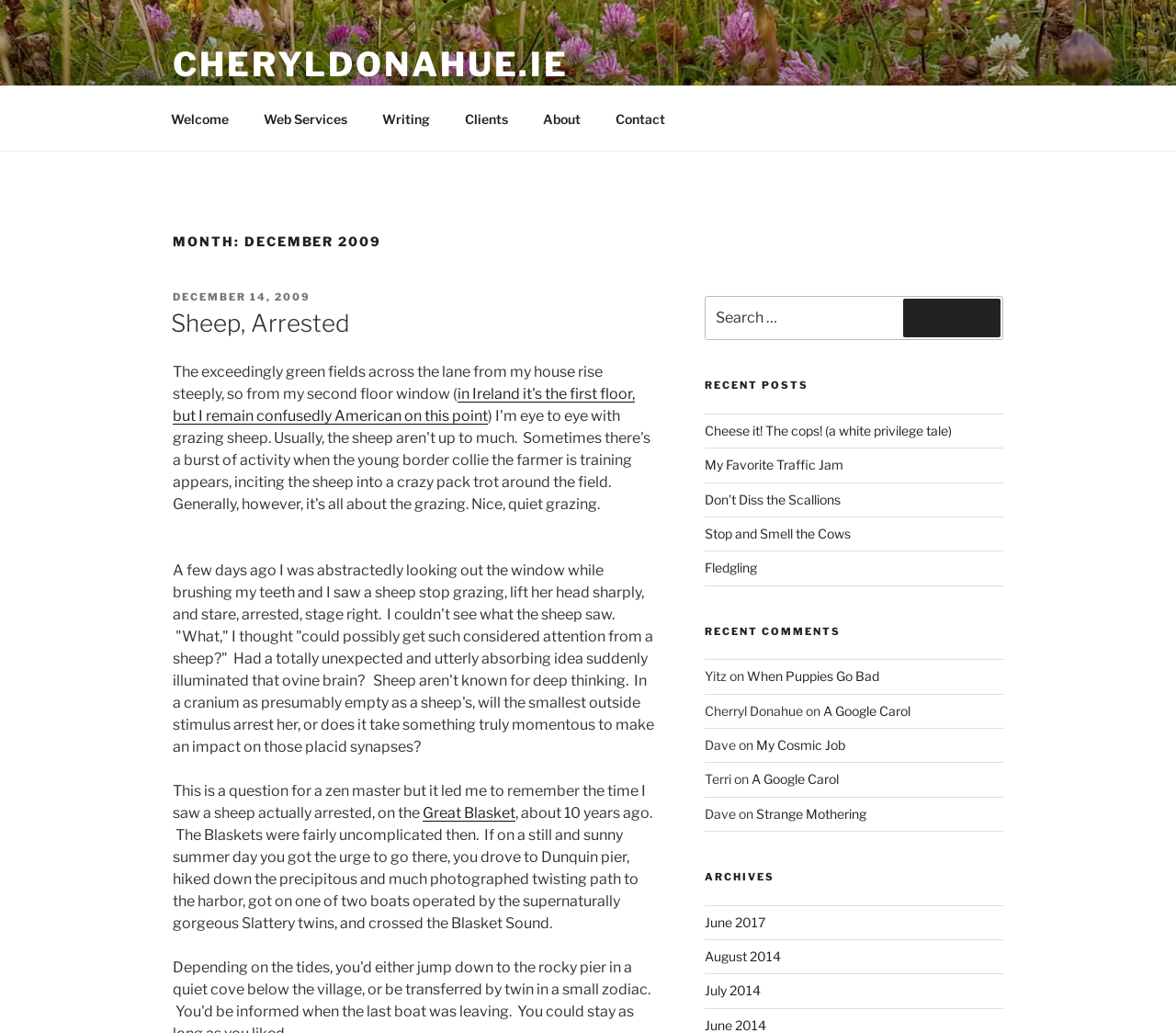Please answer the following question using a single word or phrase: 
How many recent posts are listed?

5